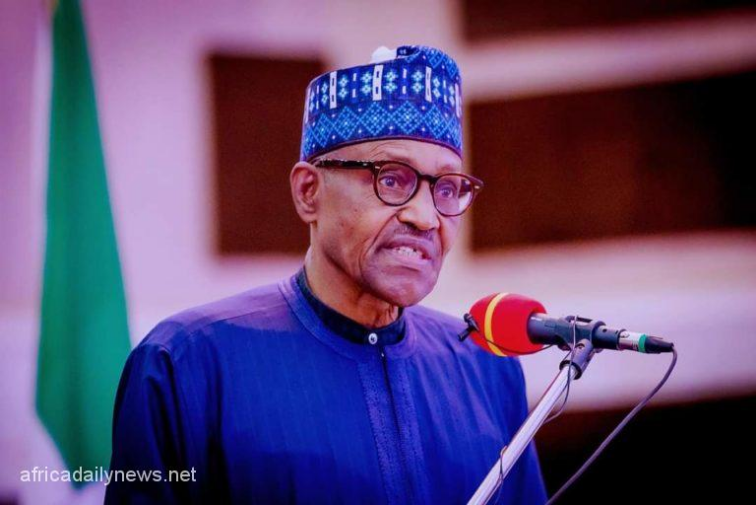Give a detailed account of the visual content in the image.

In this poignant image, President Muhammadu Buhari is addressing the nation during his last Independence Day speech as Nigeria marks its 62nd anniversary. Dressed in traditional attire, he exudes a sense of solemnity and reflection, with a thoughtful expression. The microphone with a red cover emphasizes the importance of the occasion as he speaks earnestly to the citizens, highlighting the achievements and challenges faced during his seven years in office. The backdrop features green, symbolizing Nigeria, reinforcing the national pride associated with the day. This moment reflects both a farewell and a time for introspection as his presidency draws to a close.